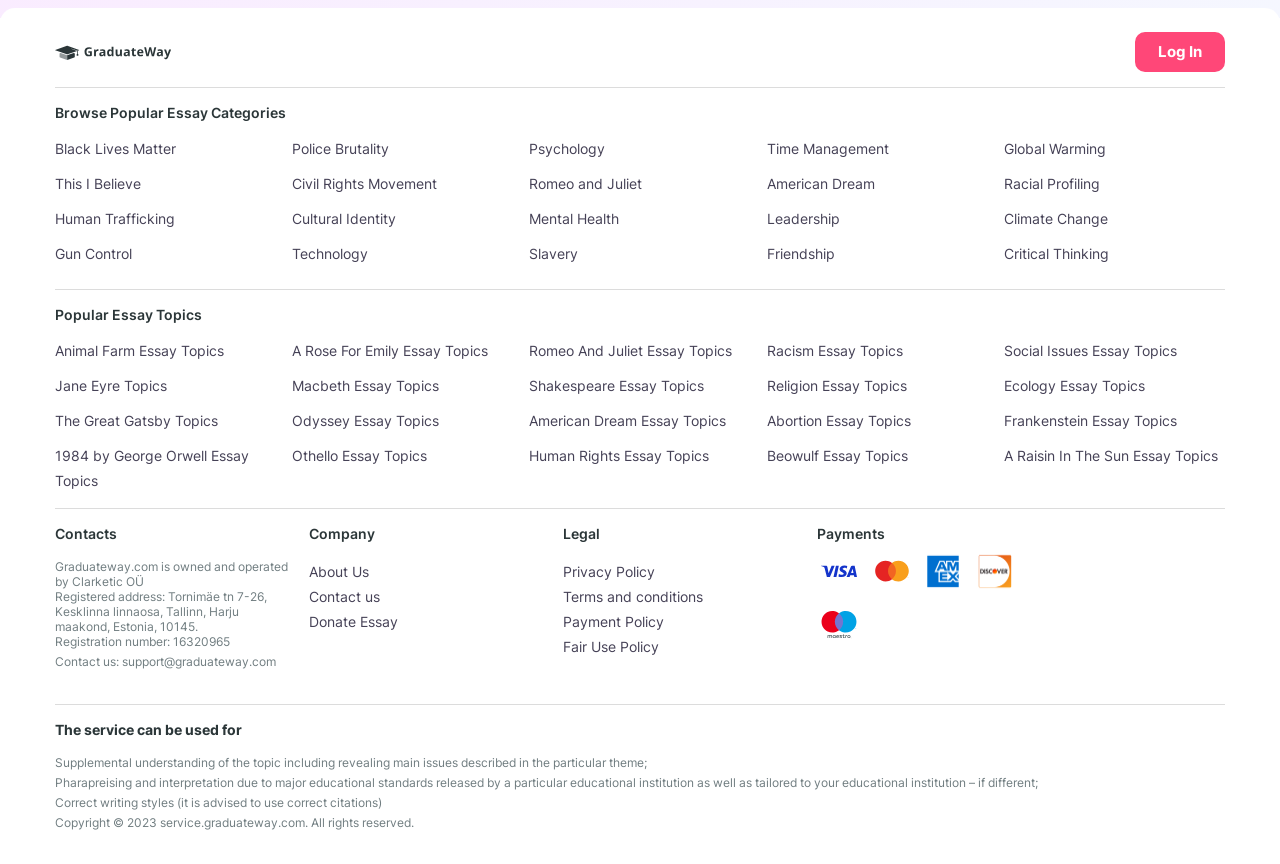Based on the image, provide a detailed response to the question:
What is the logo of the website?

The logo of the website is located at the top left corner of the webpage, and it is an image element with the OCR text 'logo'.